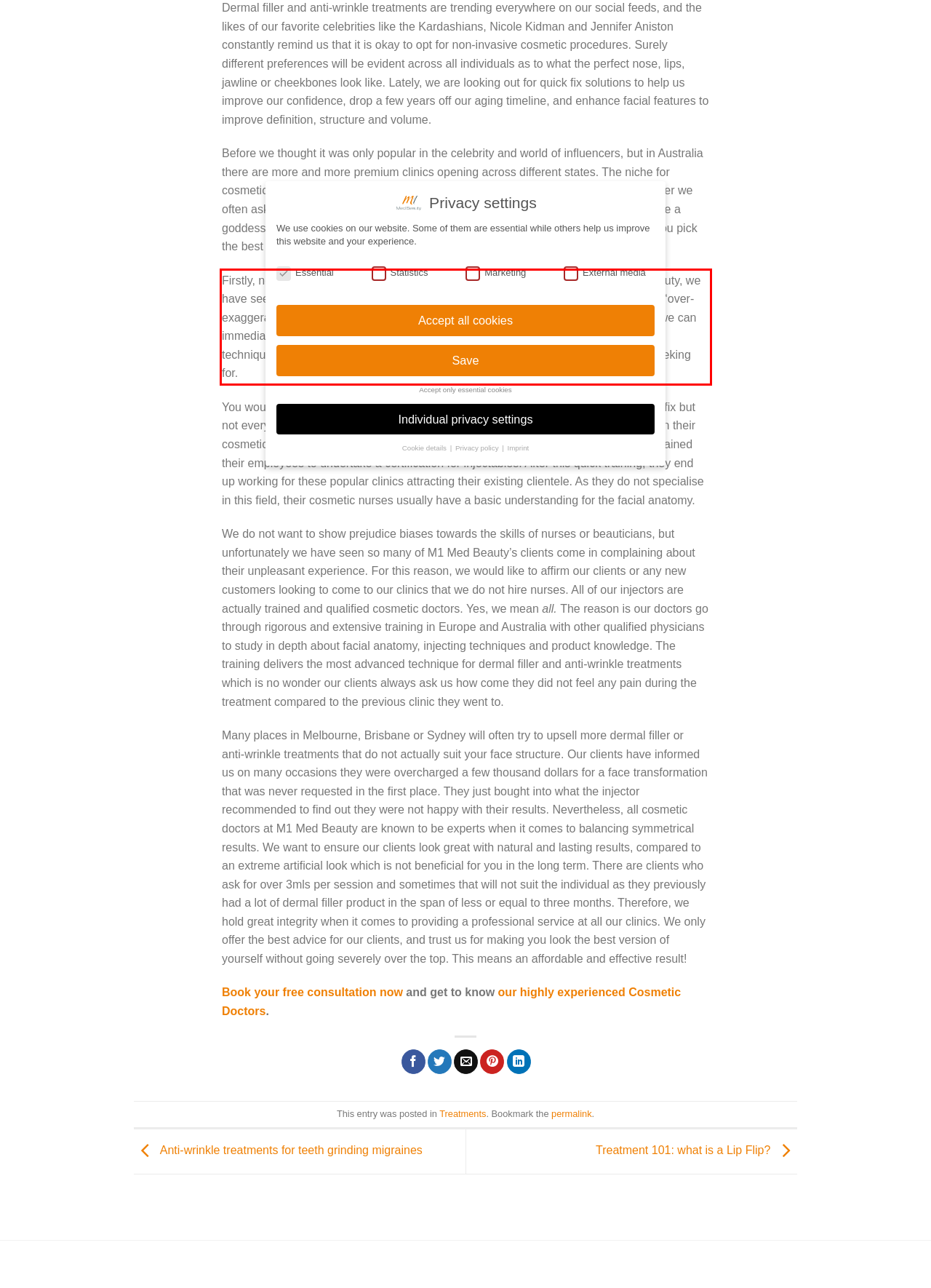With the provided screenshot of a webpage, locate the red bounding box and perform OCR to extract the text content inside it.

Firstly, not every clinic you go to will bring you a smile after every visit. At M1 Med Beauty, we have seen new clients who unfortunately have reported of their ‘frozen-face mishaps’, ‘over-exaggerated lips’ or ‘lop-sided face’ from another clinic! After their initial consultation, we can immediately see that overused product has been administered, lack of training of the technique these injectors use, and also lack of understanding from what clients are seeking for.